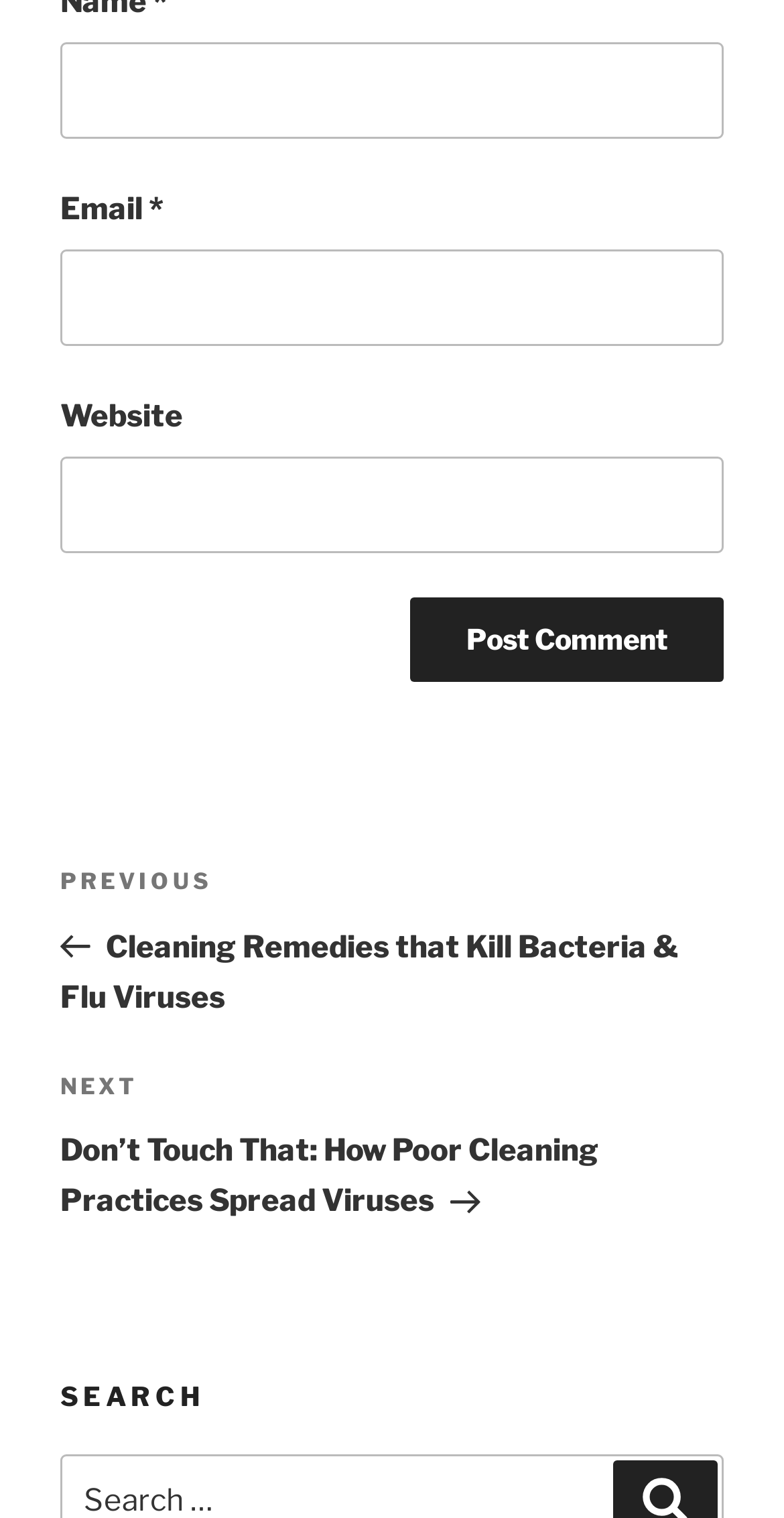How many text boxes are there?
Please elaborate on the answer to the question with detailed information.

I counted the number of text boxes on the webpage, which are 'Name *', 'Email *', and 'Website'. Therefore, there are 3 text boxes.